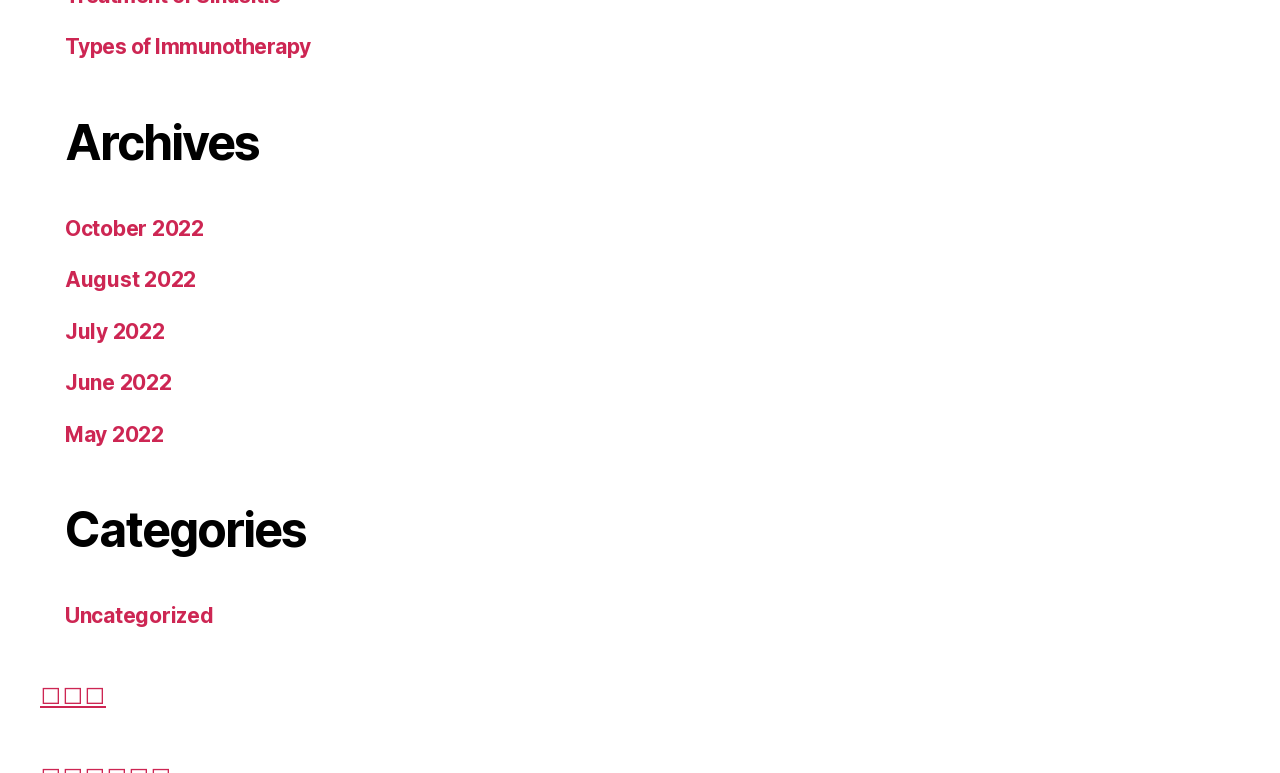What is the first type of immunotherapy mentioned?
Refer to the screenshot and answer in one word or phrase.

Types of Immunotherapy